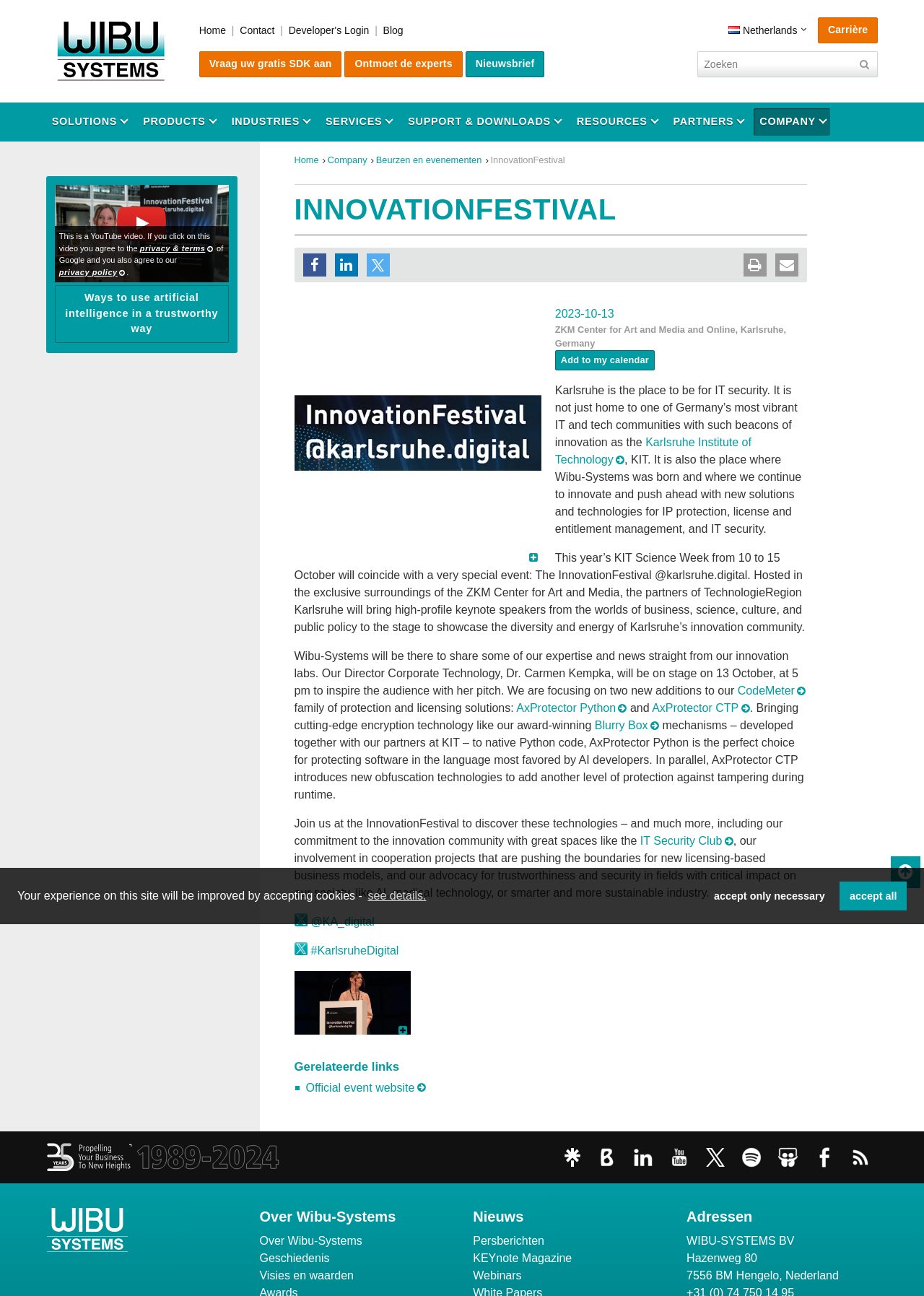Locate the UI element described by CodeMeter TMR Server in the provided webpage screenshot. Return the bounding box coordinates in the format (top-left x, top-left y, bottom-right x, bottom-right y), ensuring all values are between 0 and 1.

[0.322, 0.214, 0.454, 0.223]